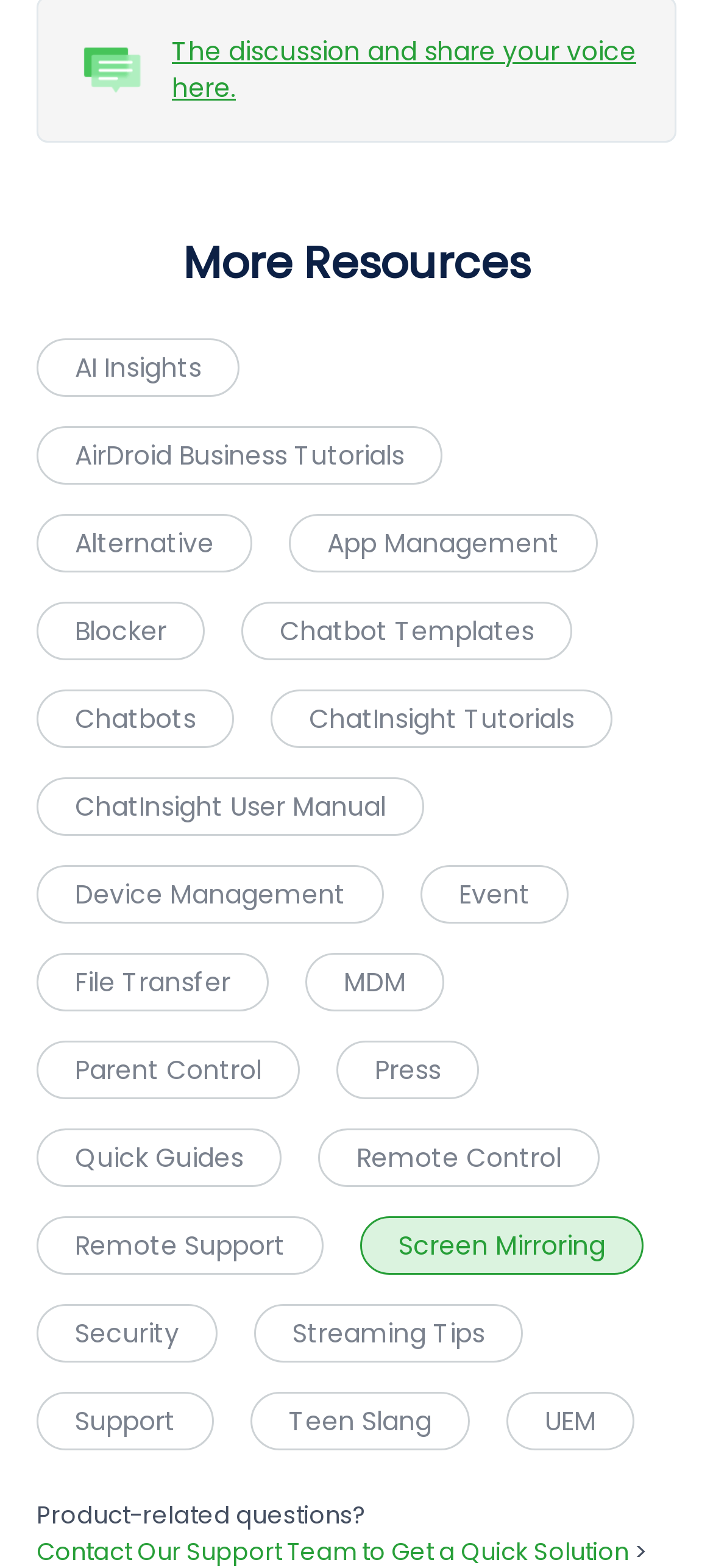What is the last link about?
Give a one-word or short phrase answer based on the image.

UEM